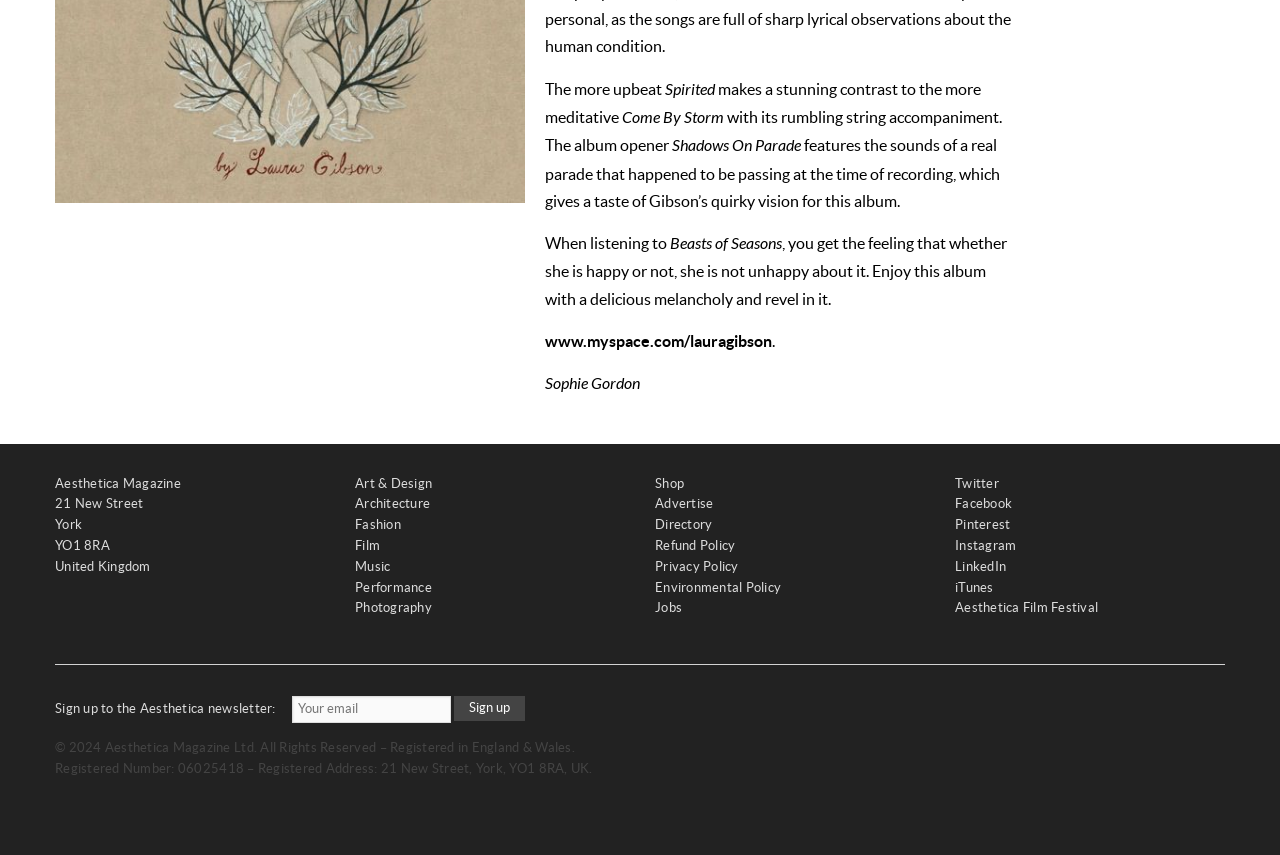Determine the bounding box coordinates for the UI element described. Format the coordinates as (top-left x, top-left y, bottom-right x, bottom-right y) and ensure all values are between 0 and 1. Element description: Twitter

[0.746, 0.556, 0.78, 0.574]